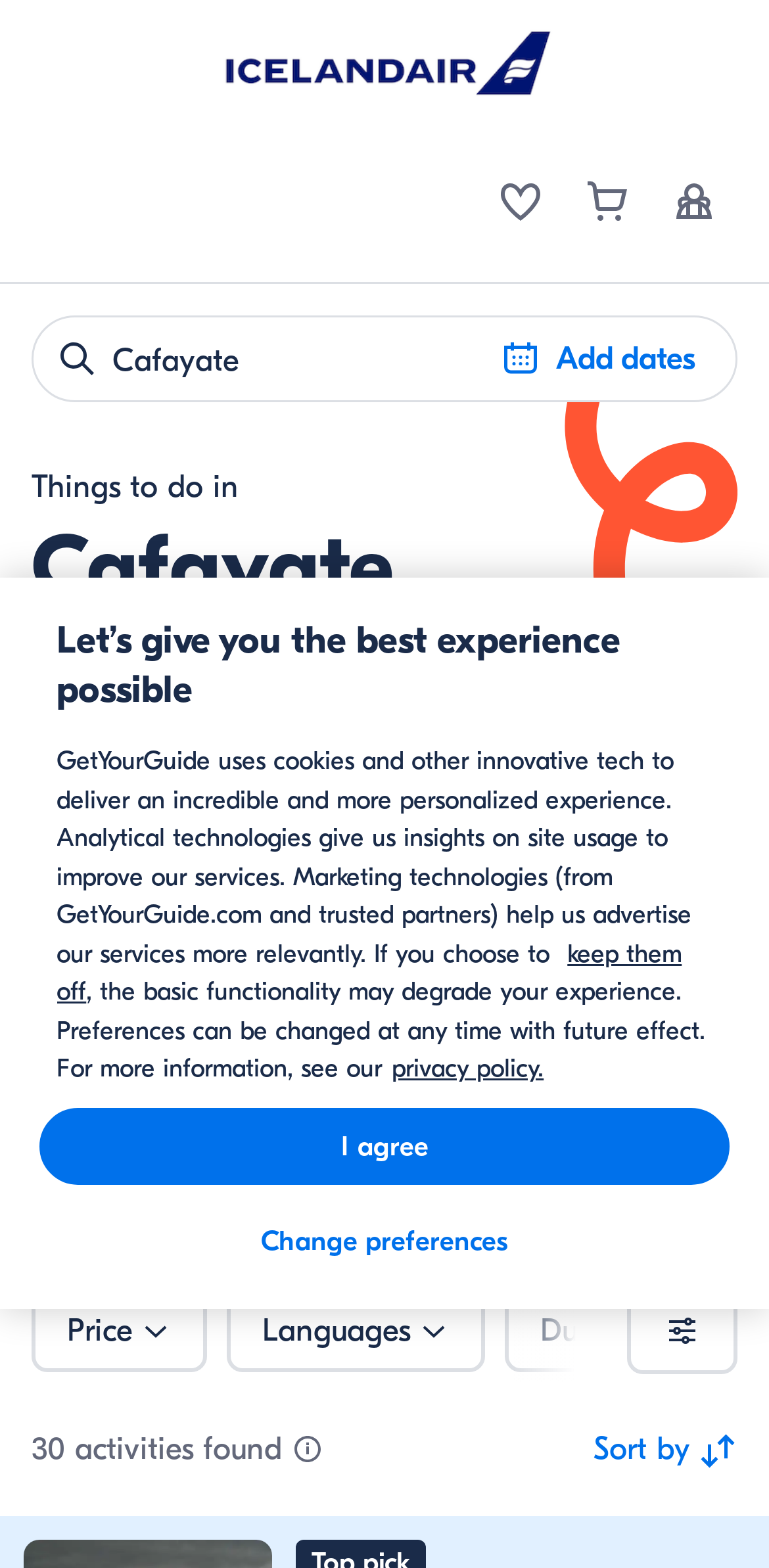Please identify the bounding box coordinates of the element's region that should be clicked to execute the following instruction: "Filter by price". The bounding box coordinates must be four float numbers between 0 and 1, i.e., [left, top, right, bottom].

[0.041, 0.822, 0.269, 0.875]